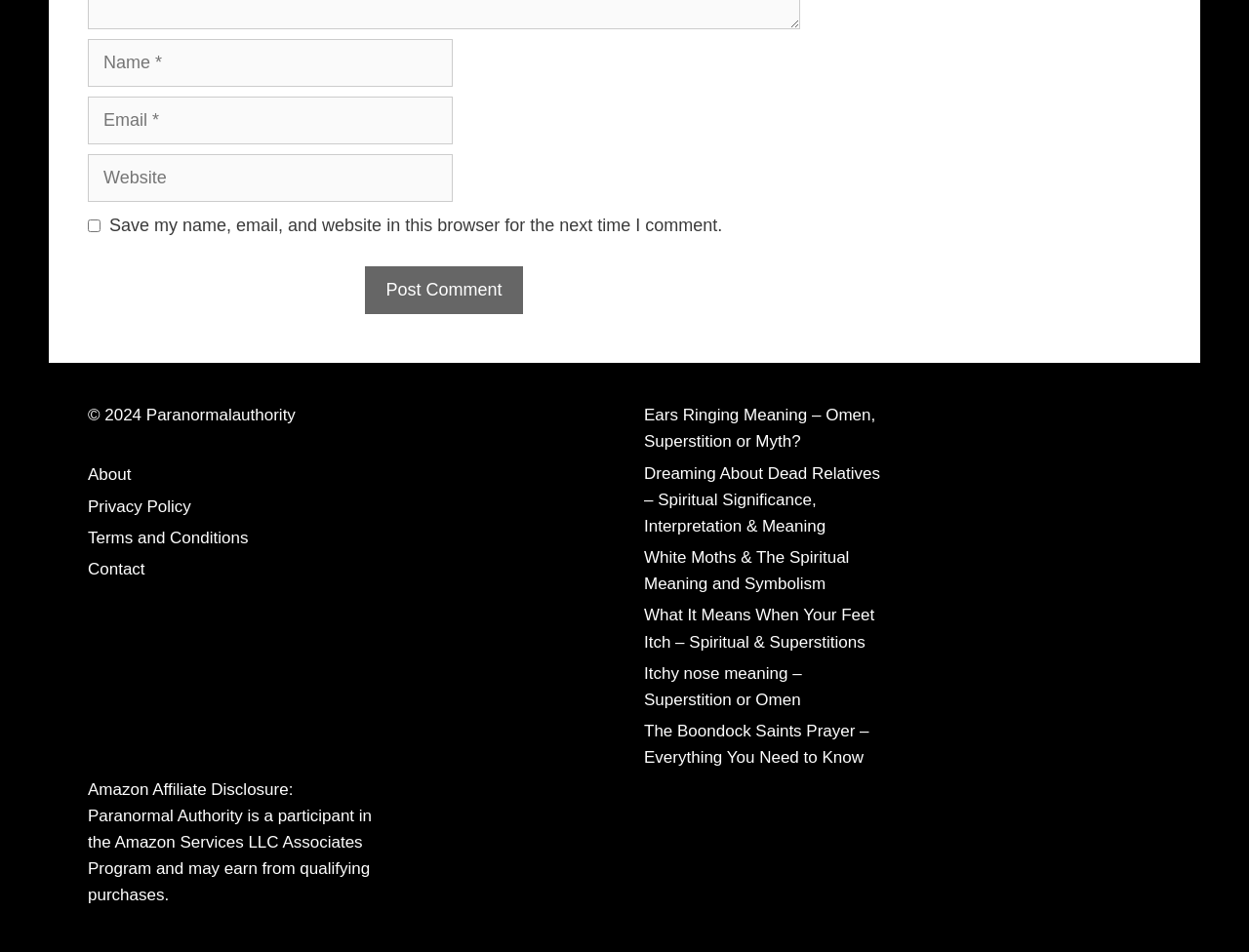Please identify the bounding box coordinates of the region to click in order to complete the given instruction: "Read the article Ears Ringing Meaning – Omen, Superstition or Myth?". The coordinates should be four float numbers between 0 and 1, i.e., [left, top, right, bottom].

[0.516, 0.426, 0.701, 0.474]